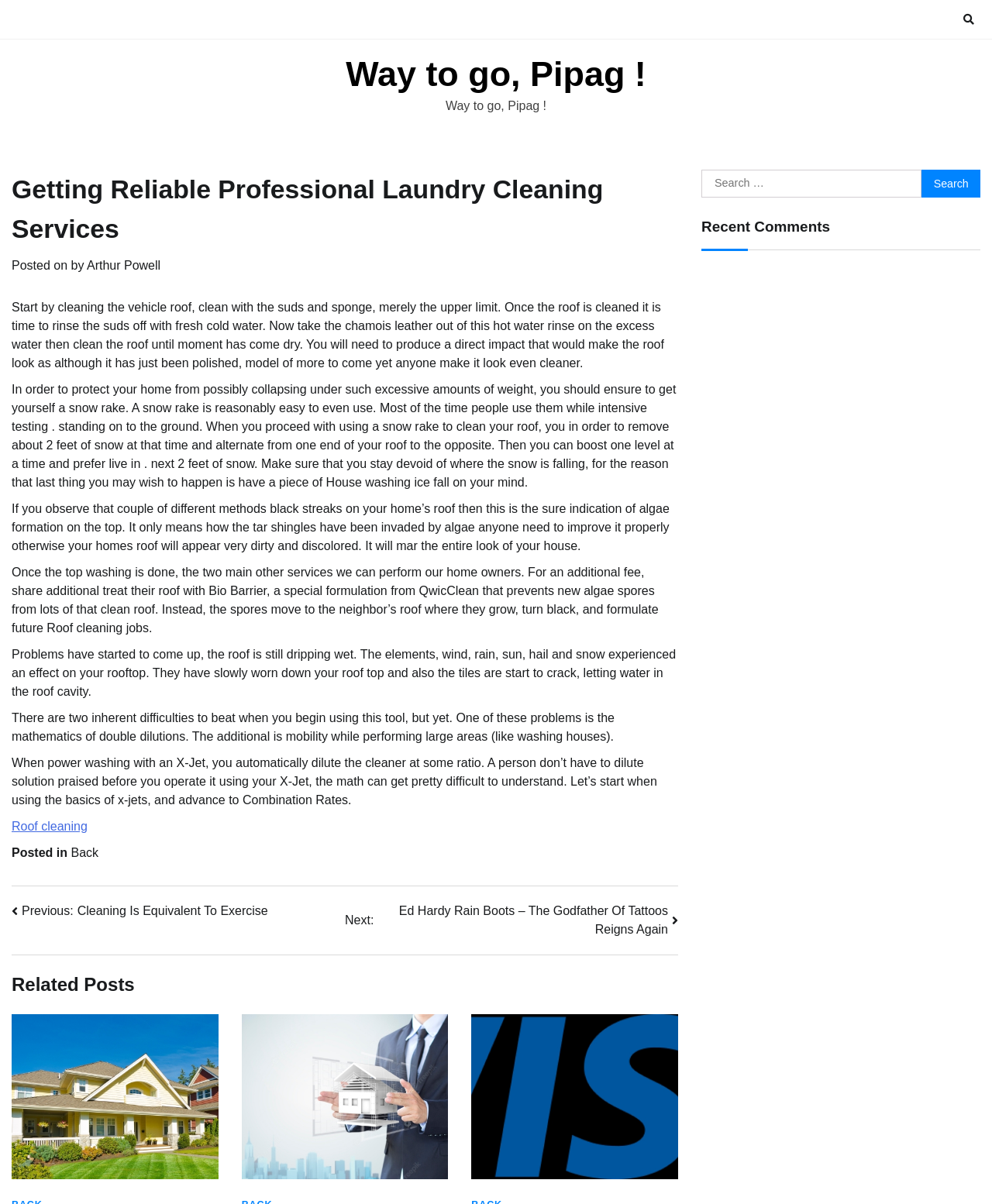Please specify the bounding box coordinates of the region to click in order to perform the following instruction: "Read the 'Related Posts'".

[0.012, 0.806, 0.684, 0.829]